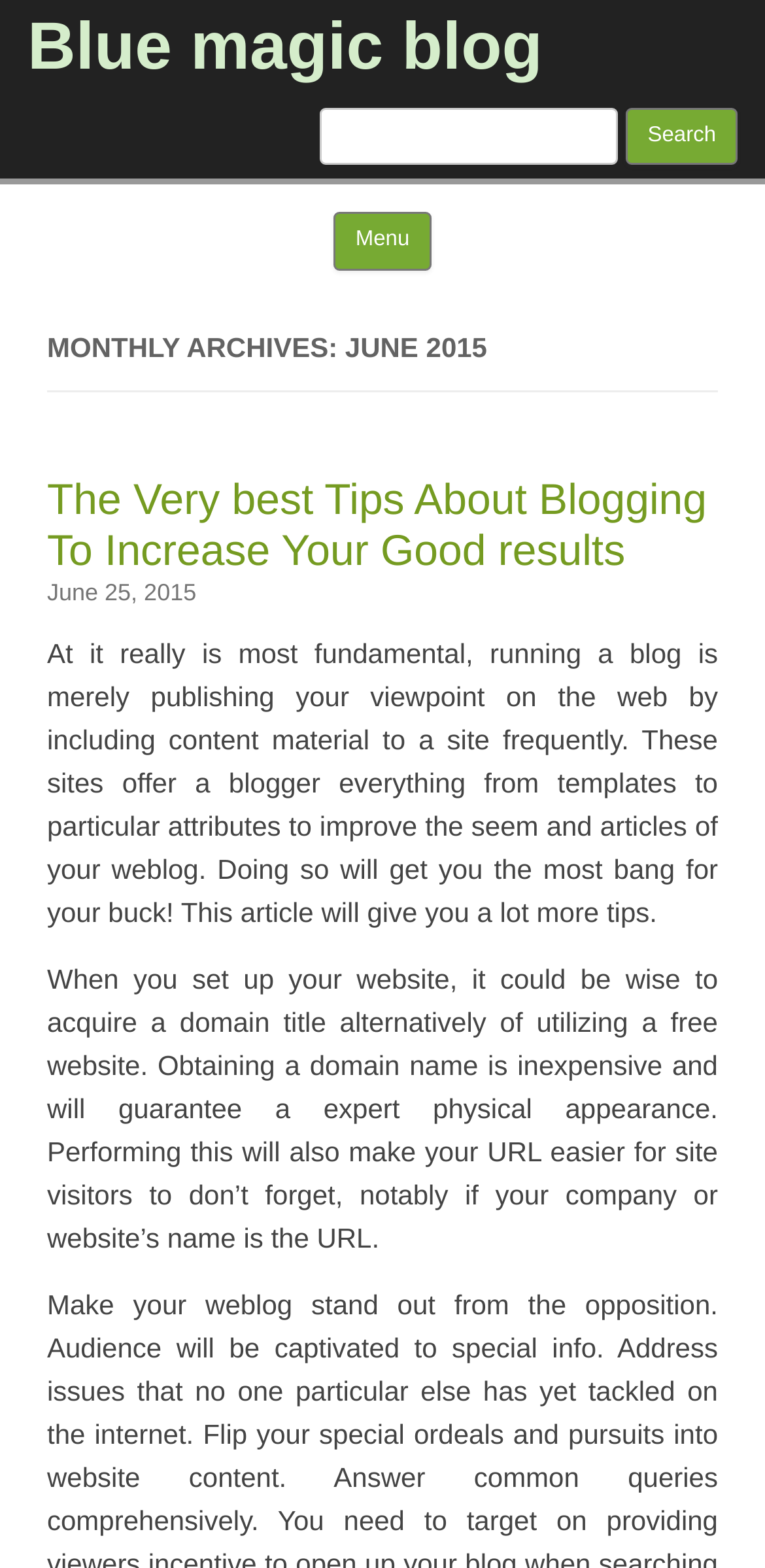Please provide the bounding box coordinates for the UI element as described: "parent_node: Search for: value="Search"". The coordinates must be four floats between 0 and 1, represented as [left, top, right, bottom].

[0.818, 0.069, 0.964, 0.105]